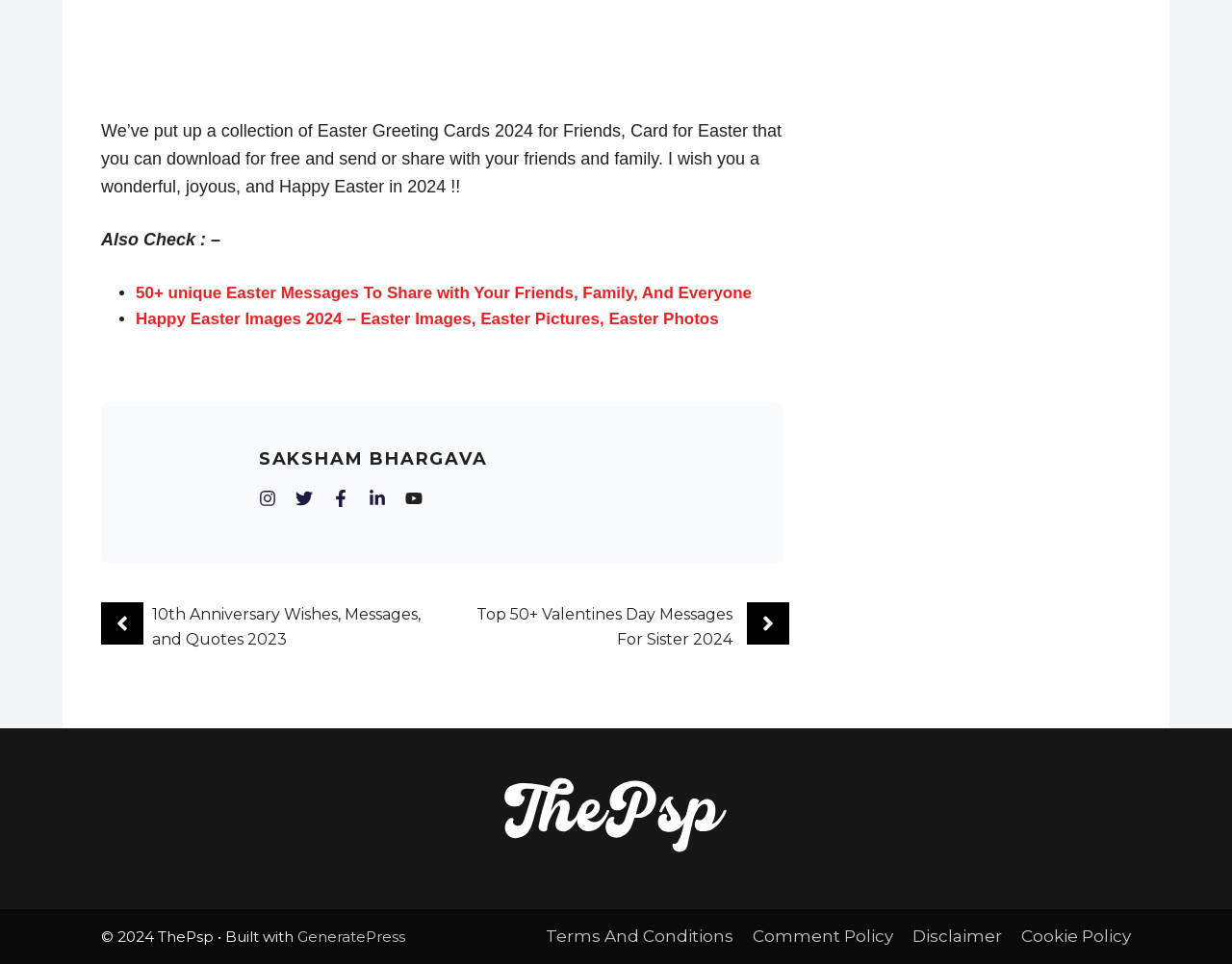What is the name of the website?
Kindly answer the question with as much detail as you can.

The webpage's footer section mentions '© 2024 ThePsp', indicating that the name of the website is ThePsp.